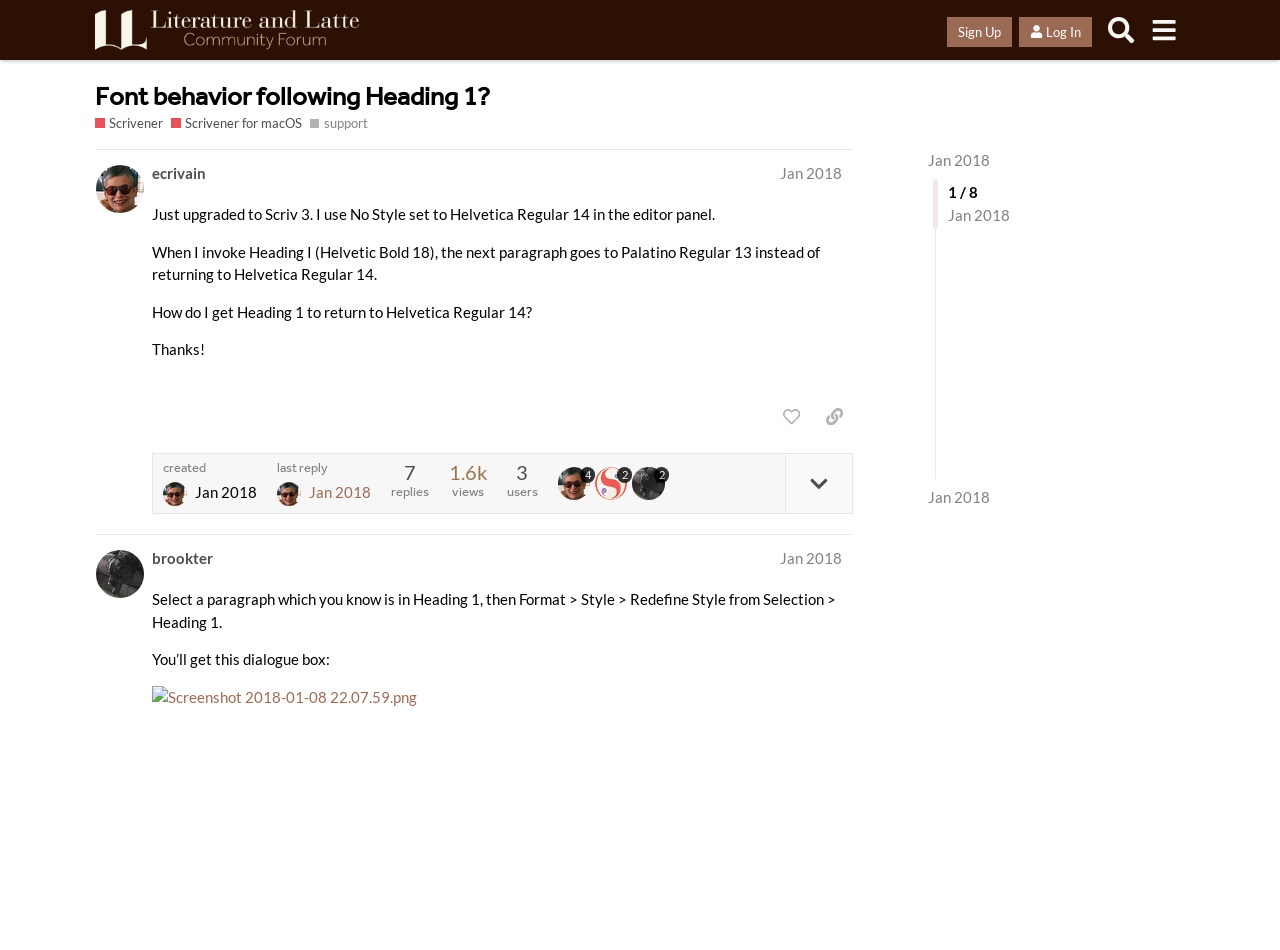Describe in detail what you see on the webpage.

This webpage appears to be a forum discussion thread on the Literature & Latte Forums website. At the top of the page, there is a header section with a link to the website's homepage, a sign-up button, a log-in button, a search button, and a menu button. Below the header, there is a heading that reads "Font behavior following Heading 1?" which is a link to the original post.

The original post is from a user named "ecrivain" and is dated January 8, 2018. The post describes an issue with font behavior in Scrivener 3 and asks for help. The text is divided into four paragraphs, and there are several buttons below the post, including a "like this post" button, a "copy a link to this post to clipboard" button, and a button with an image.

To the right of the original post, there is a section that displays the post's metadata, including the number of replies, views, and users. There are also links to the last reply and to the original post.

Below the original post, there is a reply from a user named "brookter" dated January 8, 2018. The reply provides a solution to the original poster's issue and includes a paragraph of text.

Throughout the page, there are several links to other parts of the website, including tags and other forum threads. There are also several images, including icons and avatars, scattered throughout the page.